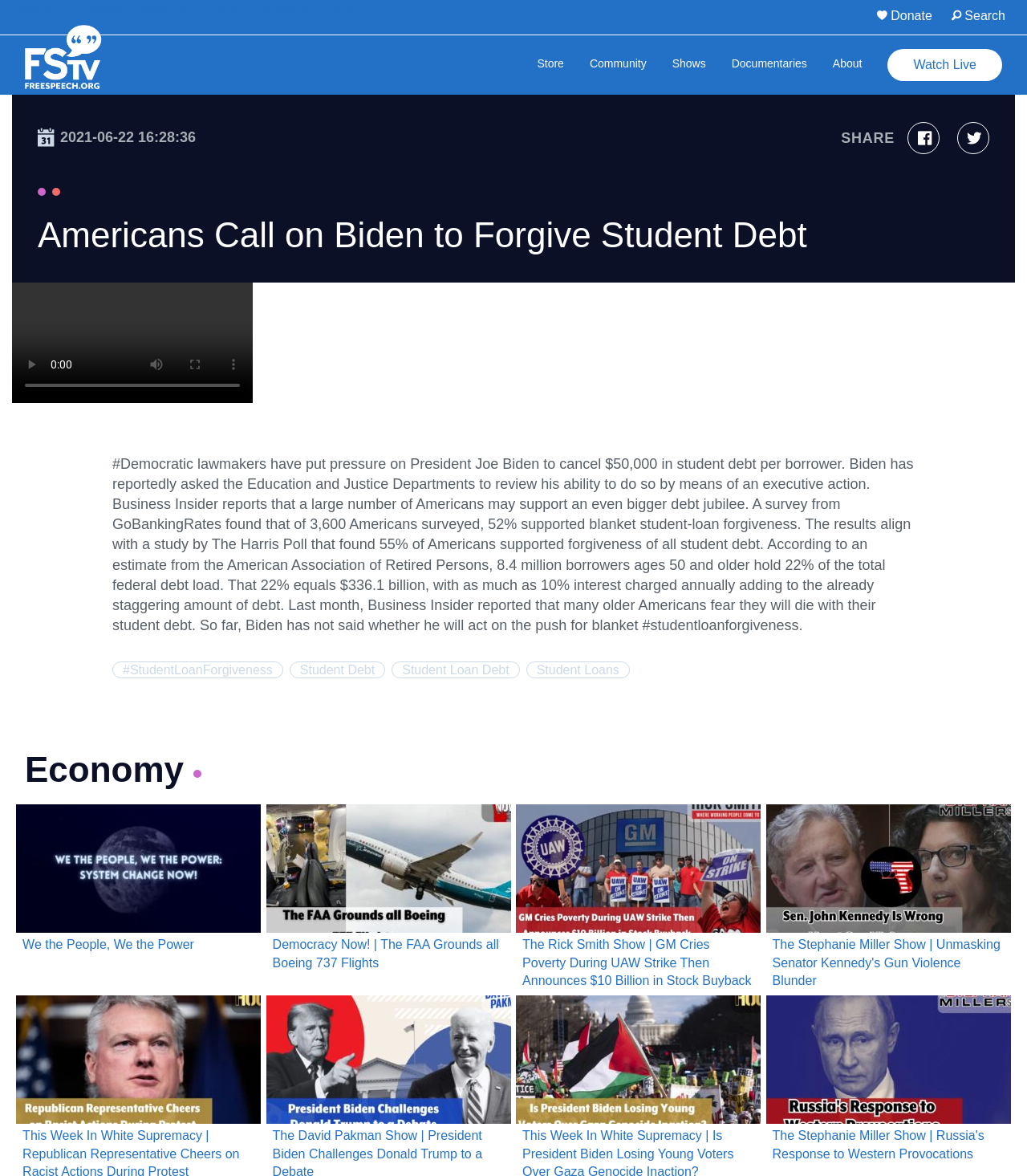What is the topic of the article?
Answer the question based on the image using a single word or a brief phrase.

Student debt forgiveness